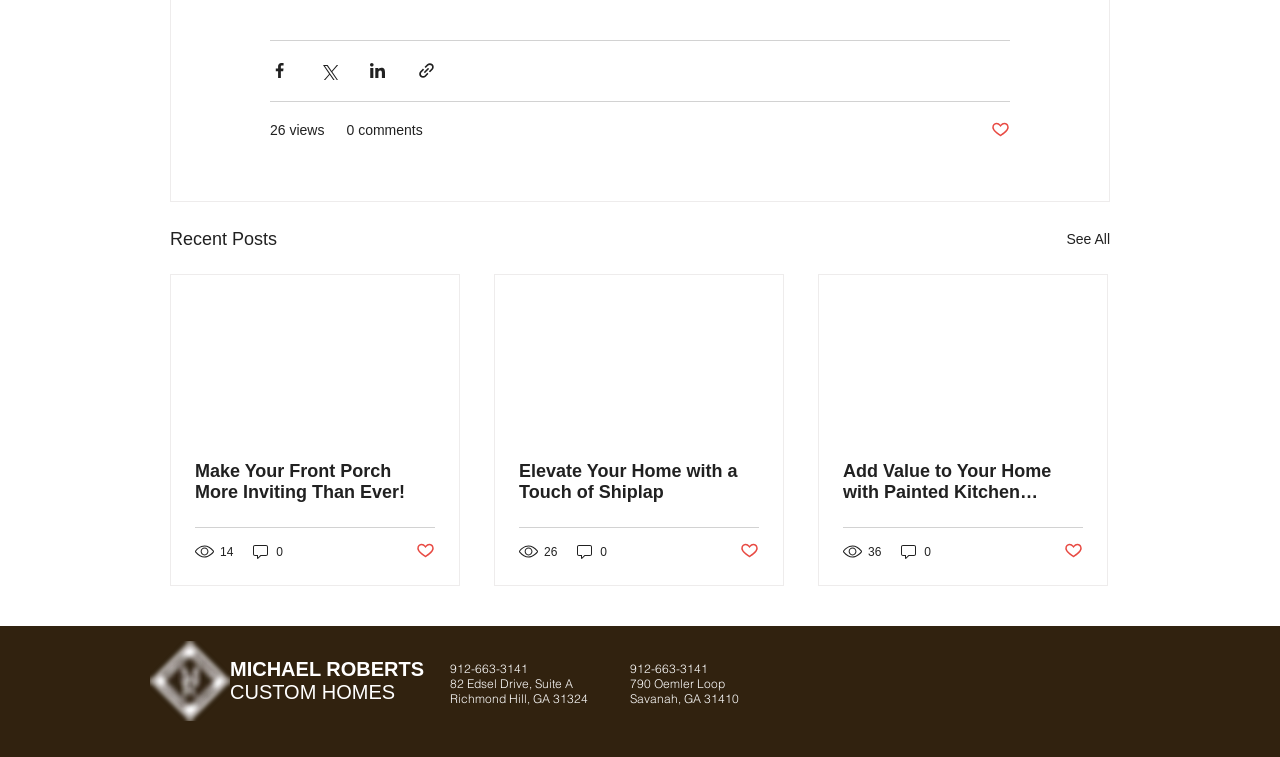Respond to the following query with just one word or a short phrase: 
What is the category of the articles listed on this webpage?

Home decor